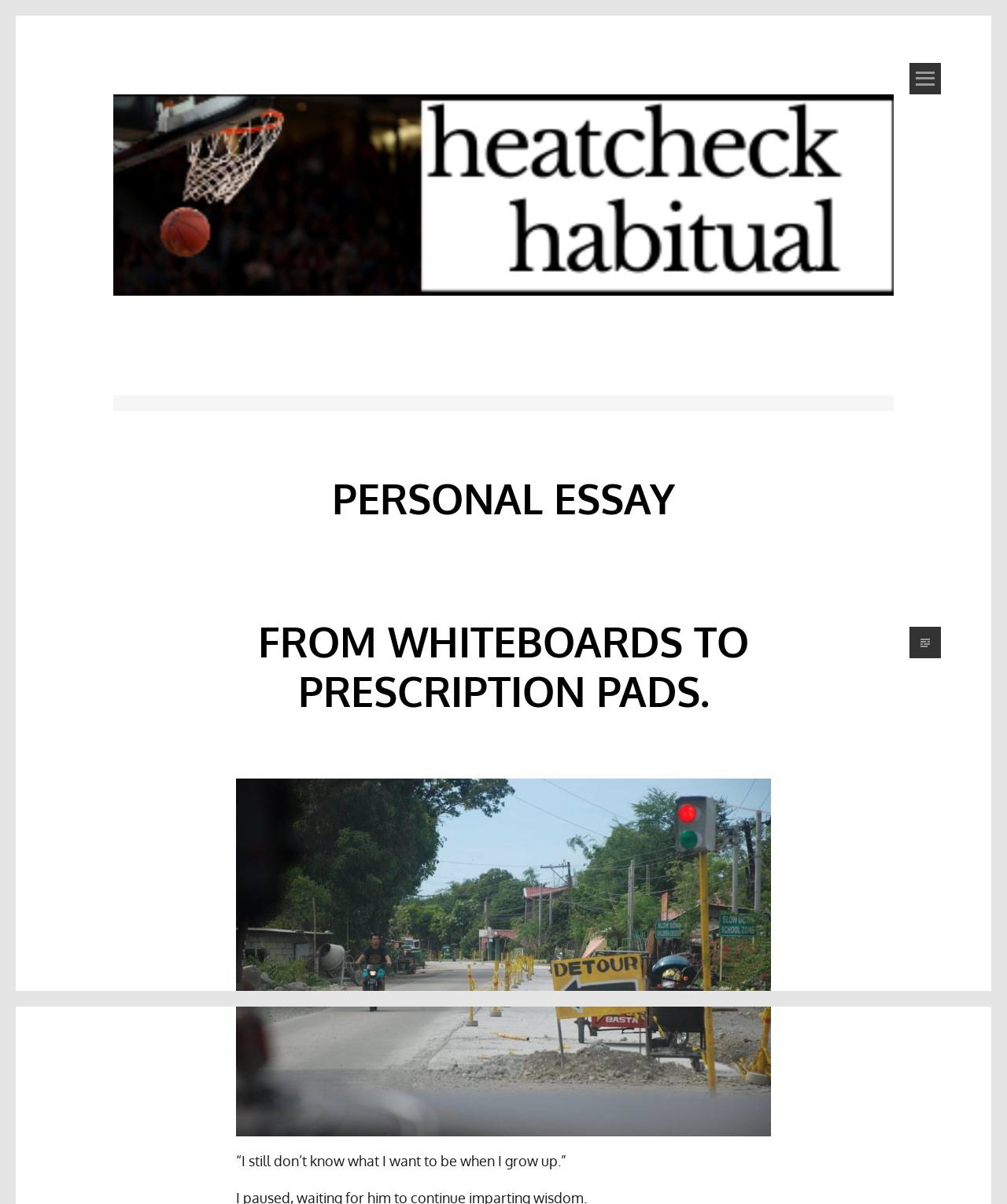Answer the question below in one word or phrase:
Is there an image in the webpage?

Yes